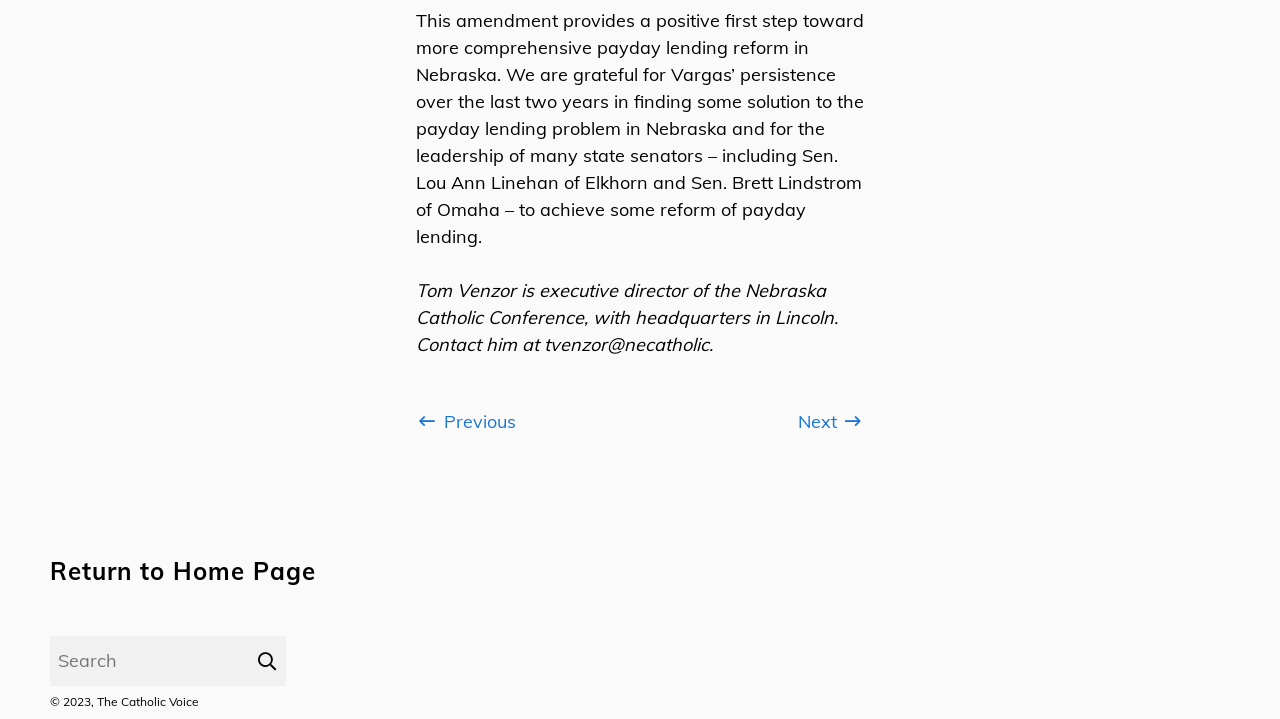Provide the bounding box coordinates for the specified HTML element described in this description: "Next". The coordinates should be four float numbers ranging from 0 to 1, in the format [left, top, right, bottom].

[0.623, 0.57, 0.675, 0.602]